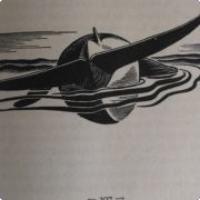Provide a short answer using a single word or phrase for the following question: 
What themes does the print resonate with?

Truth and existence